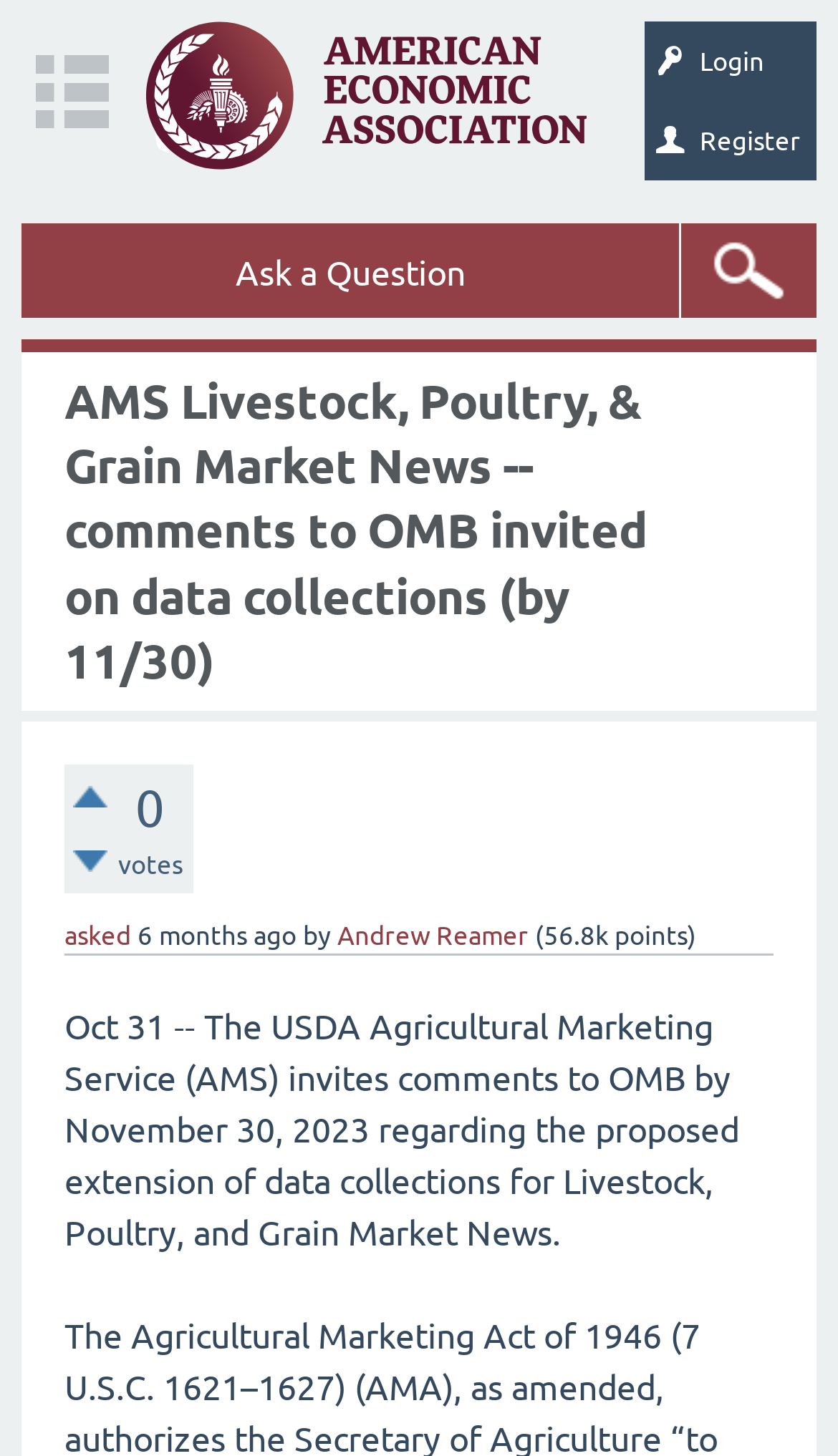Locate the bounding box coordinates of the area that needs to be clicked to fulfill the following instruction: "visit Economics Forum". The coordinates should be in the format of four float numbers between 0 and 1, namely [left, top, right, bottom].

[0.173, 0.015, 0.7, 0.117]